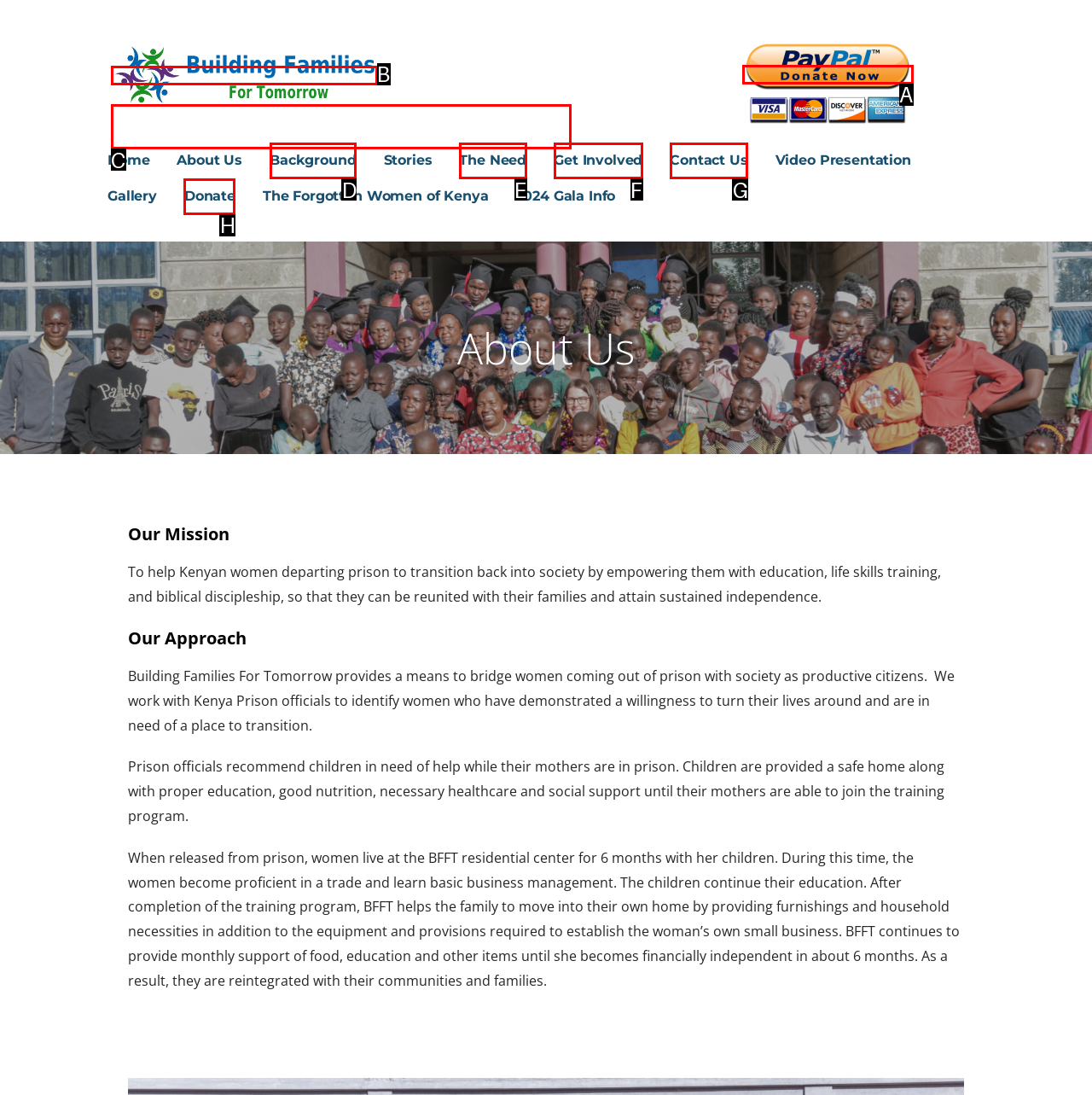Find the HTML element that corresponds to the description: Contact Us. Indicate your selection by the letter of the appropriate option.

G